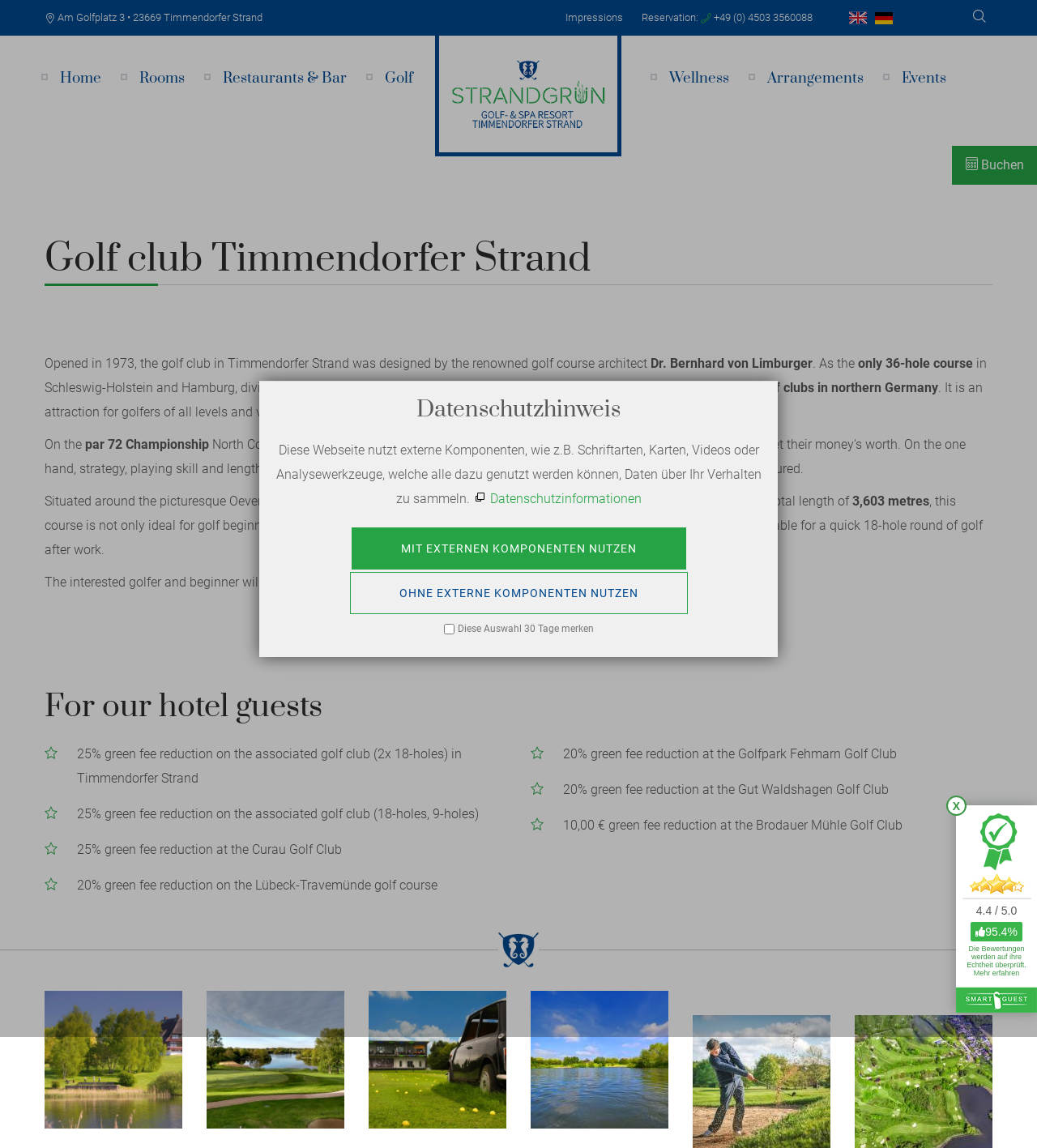Write a detailed summary of the webpage.

The webpage is about Hotel Strandgrün Timmendorfer Strand, a hotel located in Timmendorfer Strand, Germany. At the top of the page, there is a navigation menu with links to different sections of the website, including "Home", "Rooms", "Restaurants & Bar", "Golf", "Wellness", "Arrangements", and "Events". Below the navigation menu, there is a heading that reads "Golf club Timmendorfer Strand" and a brief description of the golf club, which was designed by Dr. Bernhard von Limburger and opened in 1973.

The page then describes the golf club's features, including its 36-hole course, divided into a north and south course, and its picturesque location around the Oeverdiek Lake. The south course is described as small but fine, with a total length of 3,603 meters, making it ideal for golf beginners and experts alike.

There is also a section about the Leadbetter Golf Academy, which offers training programs for golfers. Additionally, the page lists various green fee reductions and discounts available to hotel guests at different golf clubs in the area.

At the bottom of the page, there is a section about data protection, with a link to more information about data protection and two buttons to choose whether to use external components or not. There is also a checkbox to remember the selection for 30 days.

On the right side of the page, there is a section with ratings and reviews, showing a 4.4 out of 5.0 rating and a 95.4% recommendation rate. There is also a link to learn more about the reviews and a button to close the section.

Throughout the page, there are several images, including flags representing different languages, a logo for the Strandgrün hotel, and an image of a golf ball and tee.